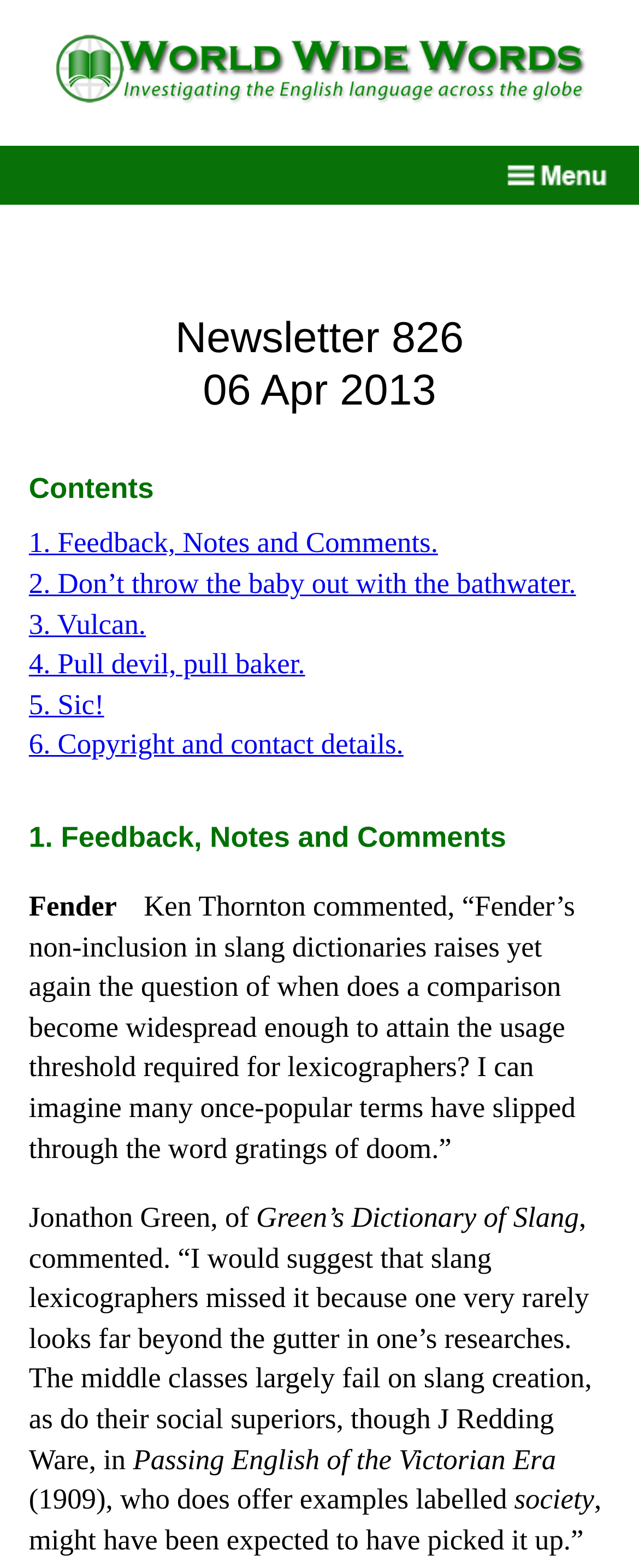Generate a thorough caption detailing the webpage content.

The webpage is an issue of the World Wide Words newsletter, dated April 6, 2013. At the top, there is a logo and site name image, accompanied by a "View menu" image to the right. Below these images, there is a heading that reads "Newsletter 826 06 Apr 2013", followed by a "Contents" heading.

The main content of the newsletter is divided into six sections, each with a link to a specific topic. These links are arranged vertically, with the first link being "1. Feedback, Notes and Comments." followed by "2. Don’t throw the baby out with the bathwater.", and so on, up to "6. Copyright and contact details.".

Below the links, there is a heading that reads "1. Feedback, Notes and Comments", which is followed by a series of paragraphs discussing the topic. The text includes comments from individuals, such as Ken Thornton and Jonathon Green, who are discussing the inclusion of certain words in slang dictionaries. The paragraphs are separated by headings and include references to specific books, such as "Green’s Dictionary of Slang" and "Passing English of the Victorian Era".